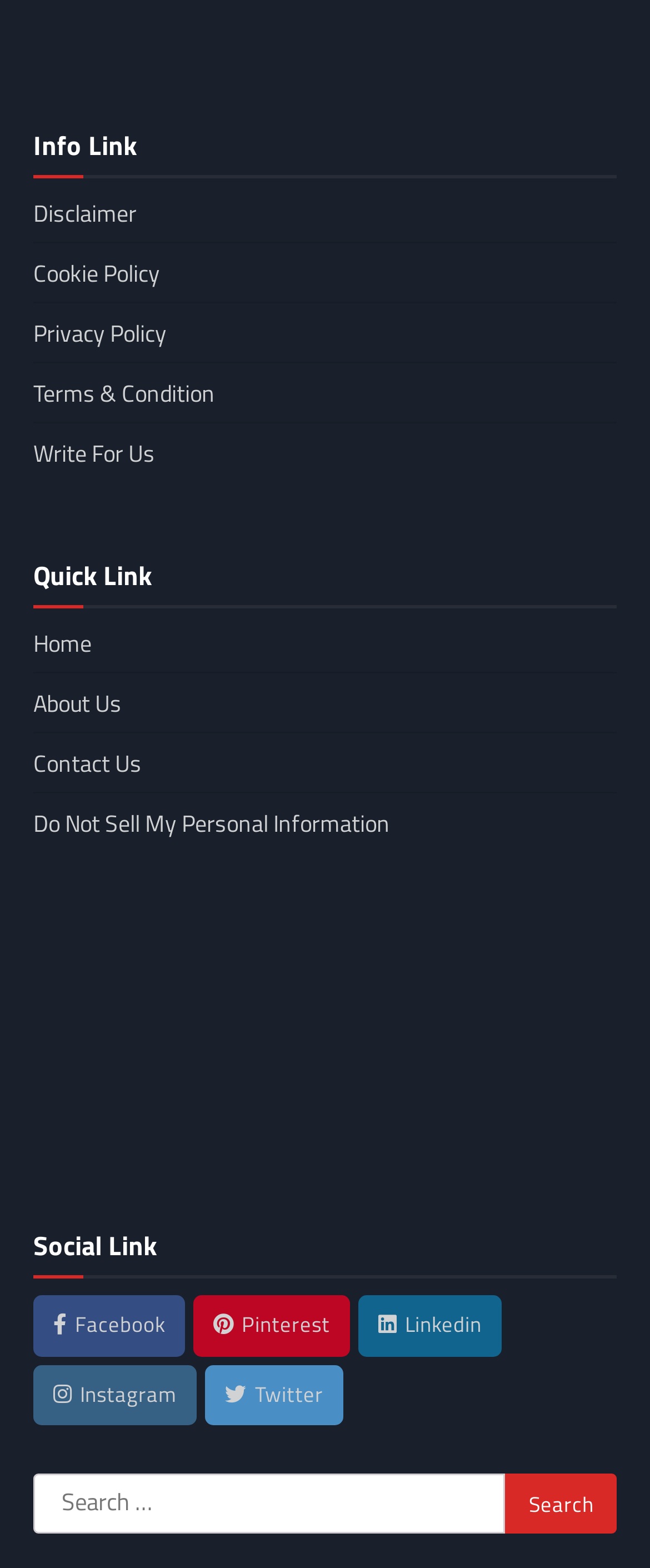Determine the bounding box coordinates of the clickable region to carry out the instruction: "Click on Disclaimer".

[0.051, 0.124, 0.21, 0.147]